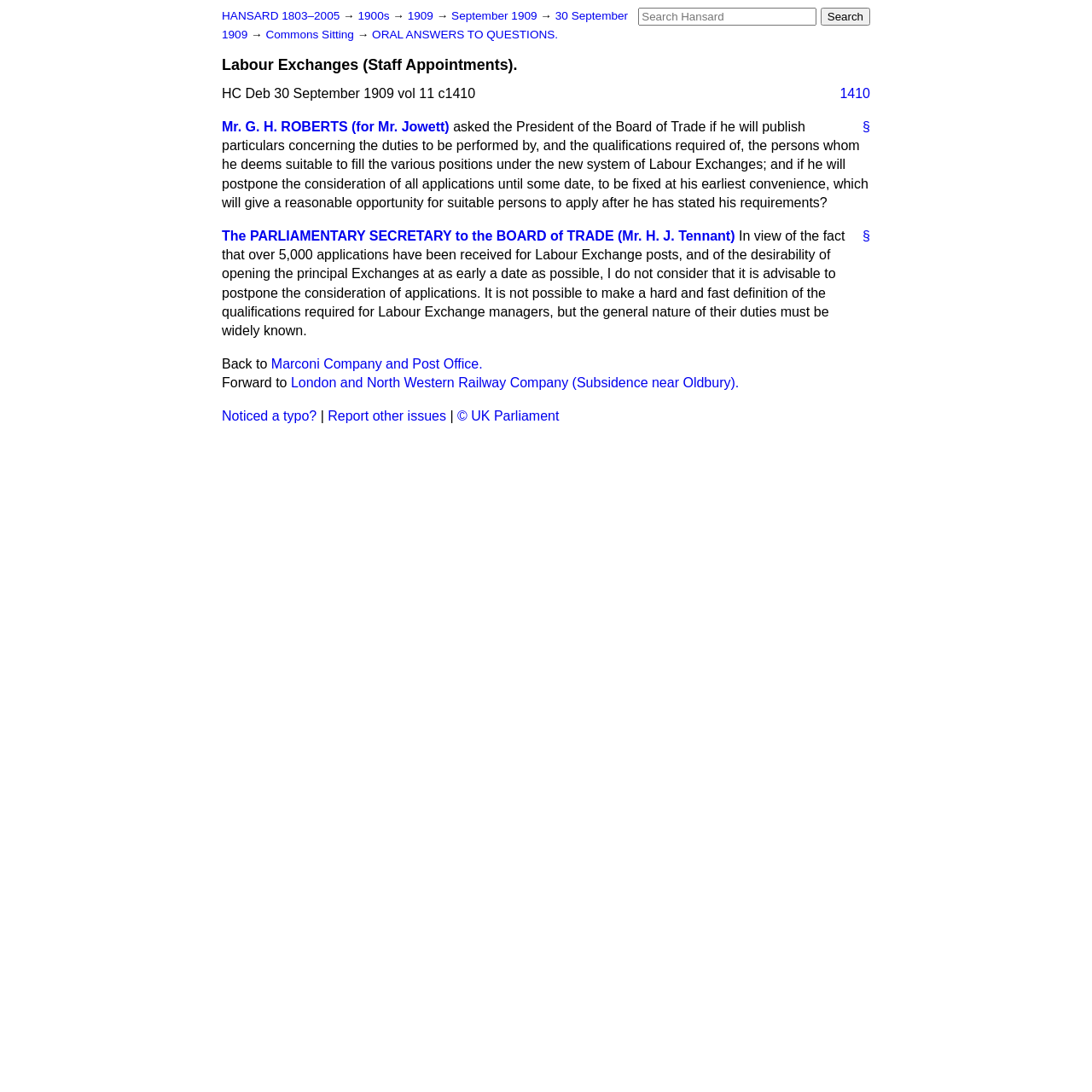Find the bounding box coordinates of the element I should click to carry out the following instruction: "Read the answer from The PARLIAMENTARY SECRETARY to the BOARD of TRADE".

[0.203, 0.209, 0.673, 0.222]